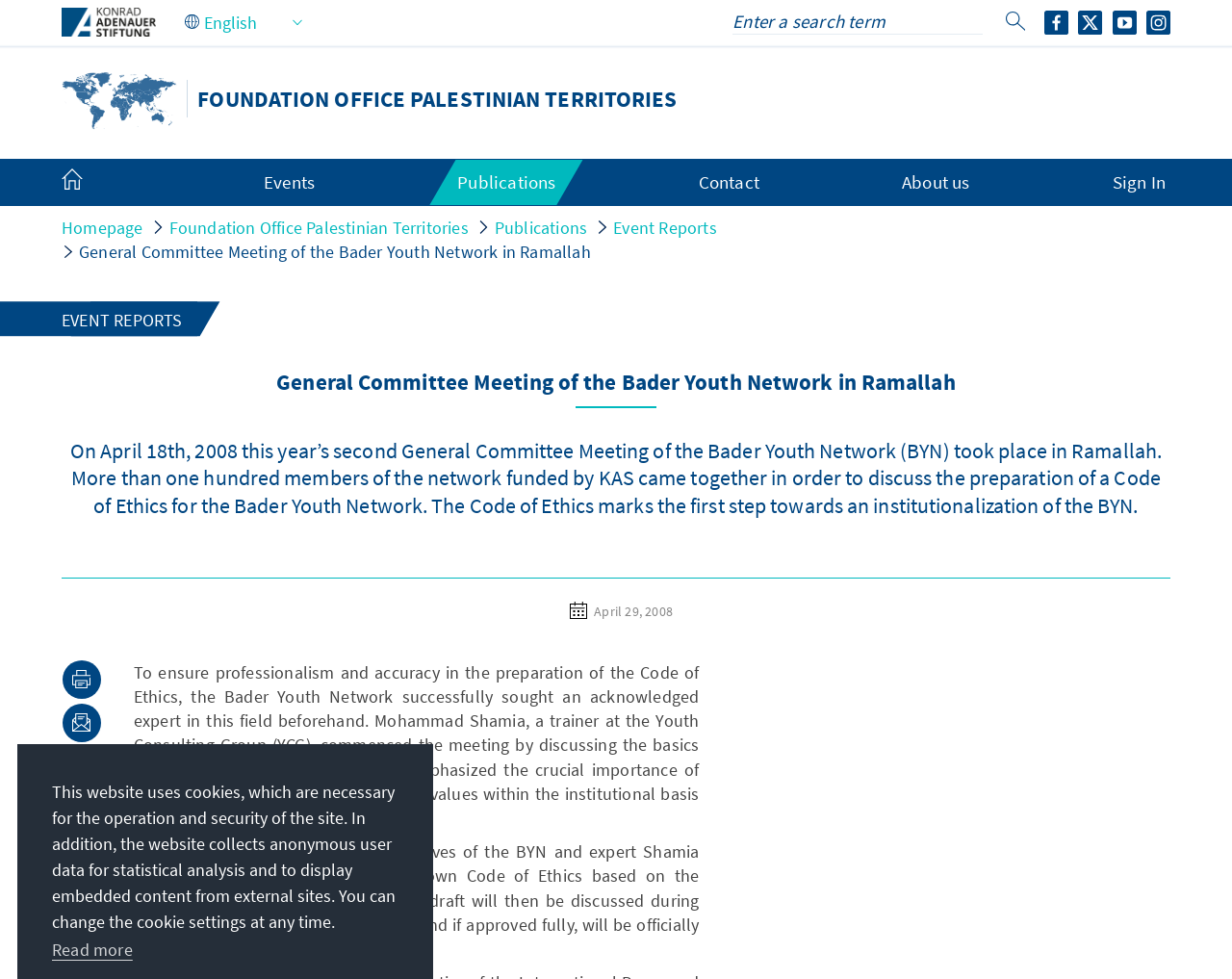Specify the bounding box coordinates (top-left x, top-left y, bottom-right x, bottom-right y) of the UI element in the screenshot that matches this description: Share

[0.051, 0.762, 0.082, 0.801]